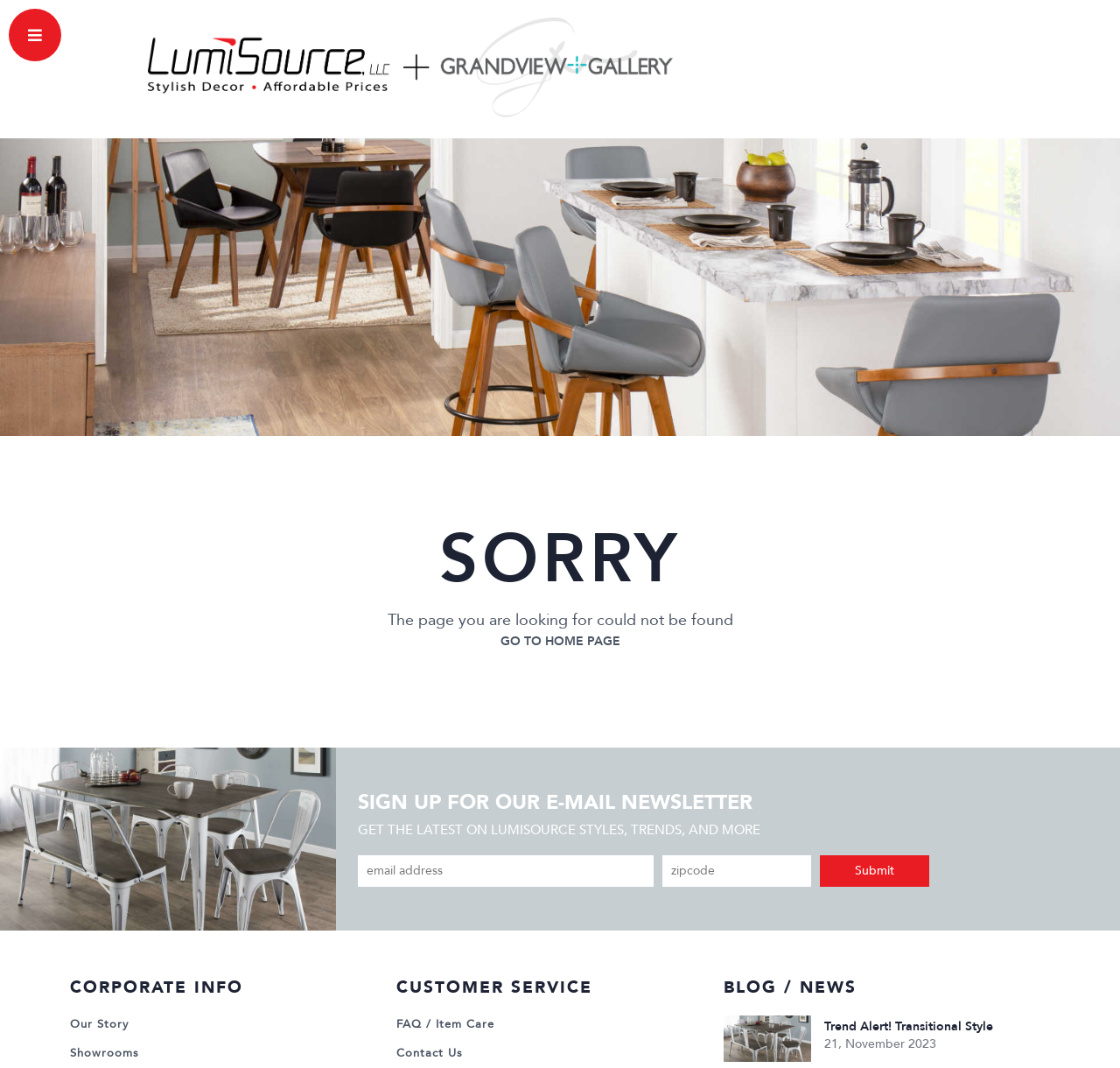What is the purpose of the 'Submit' button?
Using the image as a reference, answer with just one word or a short phrase.

Submit email and zipcode